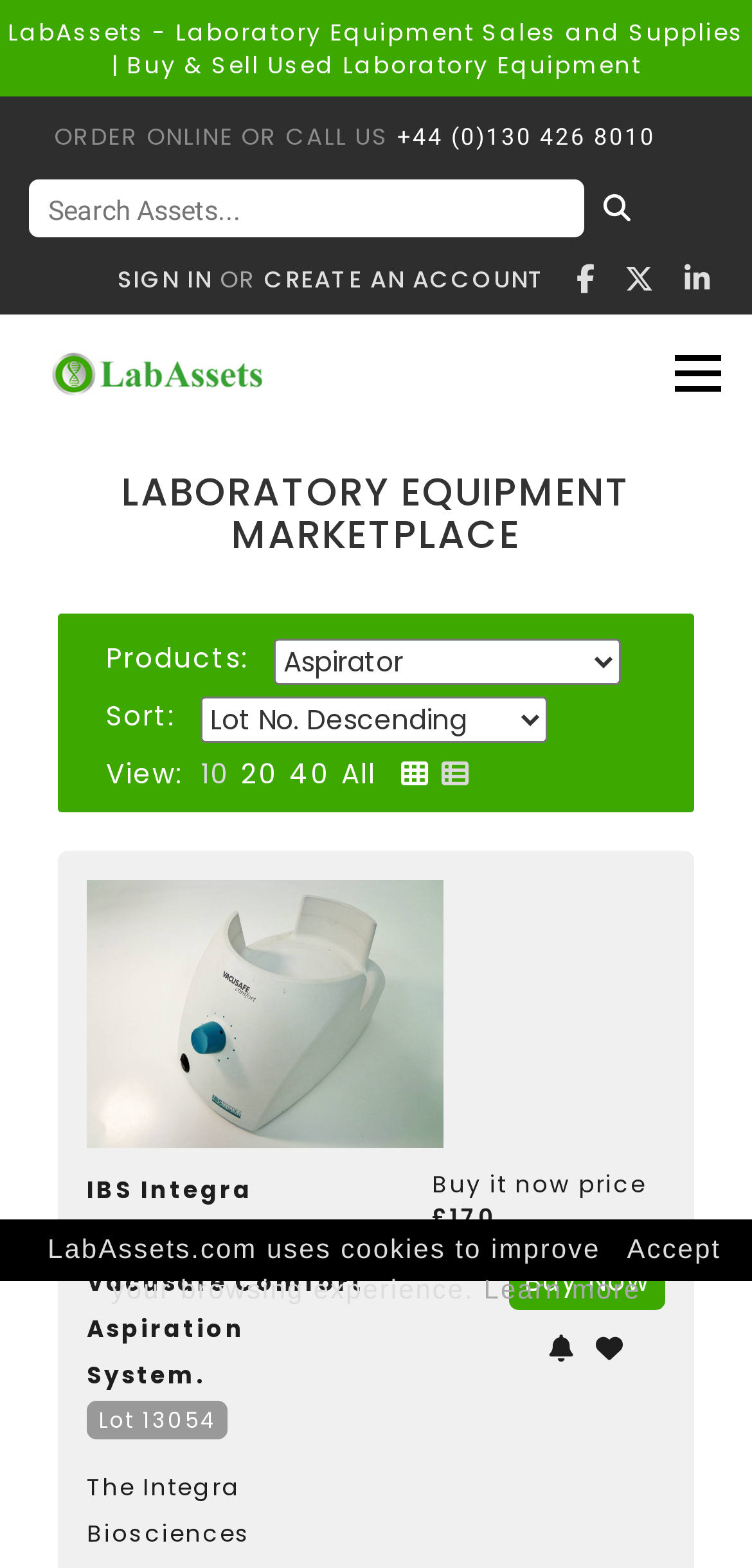What are the two available view options for products?
Analyze the screenshot and provide a detailed answer to the question.

I found these options by looking at the product listing section of the webpage, where it provides two links, 'Grid View' and 'List View', to switch between the two viewing options.